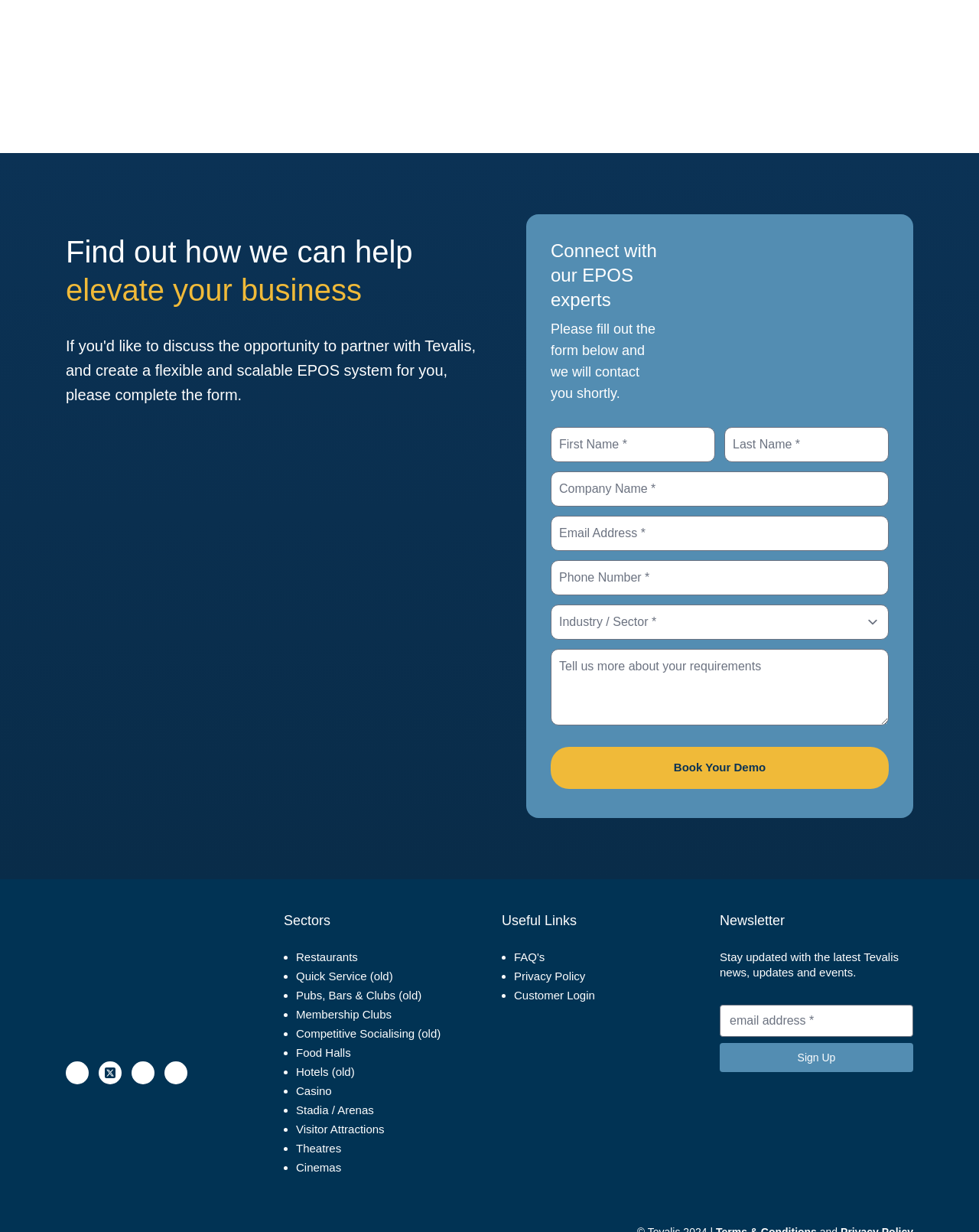Can you find the bounding box coordinates for the element that needs to be clicked to execute this instruction: "Sign up for the newsletter"? The coordinates should be given as four float numbers between 0 and 1, i.e., [left, top, right, bottom].

[0.735, 0.846, 0.933, 0.87]